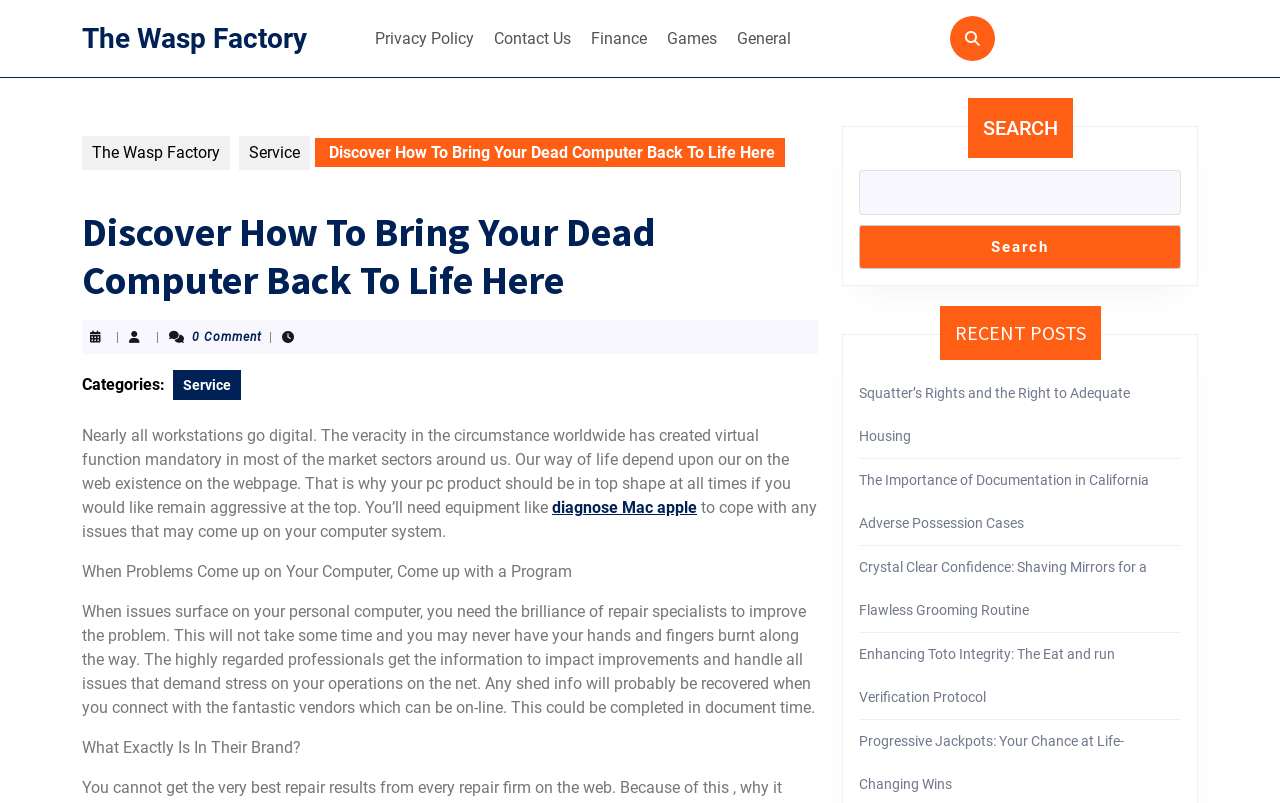Provide an in-depth caption for the elements present on the webpage.

The webpage is about The Wasp Factory, a website that provides services related to computer repair and maintenance. At the top left corner, there is a link to the website's homepage, "The Wasp Factory". Next to it, there is a navigation menu with links to "Privacy Policy", "Contact Us", "Finance", "Games", and "General".

Below the navigation menu, there is a large heading that reads "Discover How To Bring Your Dead Computer Back To Life Here". This heading is followed by a paragraph of text that discusses the importance of having a functional computer in today's digital age. The text also mentions the need for equipment like diagnostic tools to handle any issues that may arise on the computer.

To the right of the heading, there is a search bar with a search button. Below the search bar, there is a section titled "RECENT POSTS" that lists five links to recent articles on the website. The articles' titles include "Squatter’s Rights and the Right to Adequate Housing", "The Importance of Documentation in California Adverse Possession Cases", "Crystal Clear Confidence: Shaving Mirrors for a Flawless Grooming Routine", "Enhancing Toto Integrity: The Eat and run Verification Protocol", and "Progressive Jackpots: Your Chance at Life-Changing Wins".

At the bottom left corner of the page, there is a link to "Service" and another link to "diagnose Mac apple". There are also several blocks of text that discuss the importance of seeking professional help when computer problems arise and the benefits of using reputable repair services.